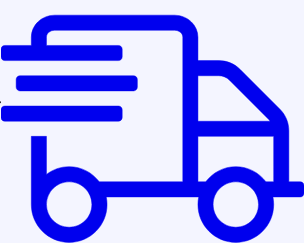What is the theme of the imagery?
Offer a detailed and exhaustive answer to the question.

The theme of the imagery is shipping services because the caption mentions that the truck is 'depicted in a simplified, modern graphic design' and 'emphasizes speed and efficiency', which are key aspects of shipping services, and also mentions that it 'aligns with the theme of shipping services'.